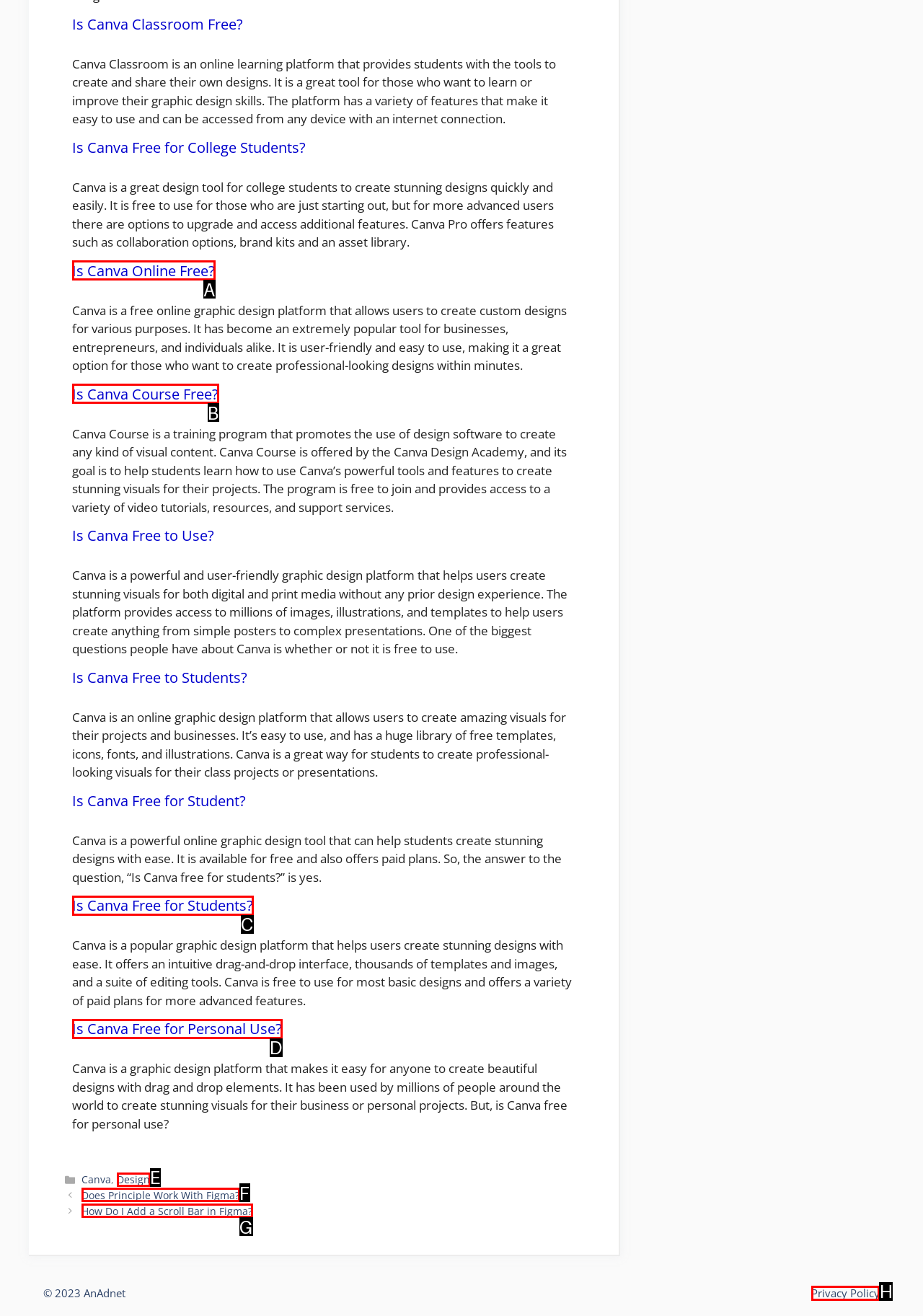Look at the highlighted elements in the screenshot and tell me which letter corresponds to the task: Check the 'Privacy Policy'.

H